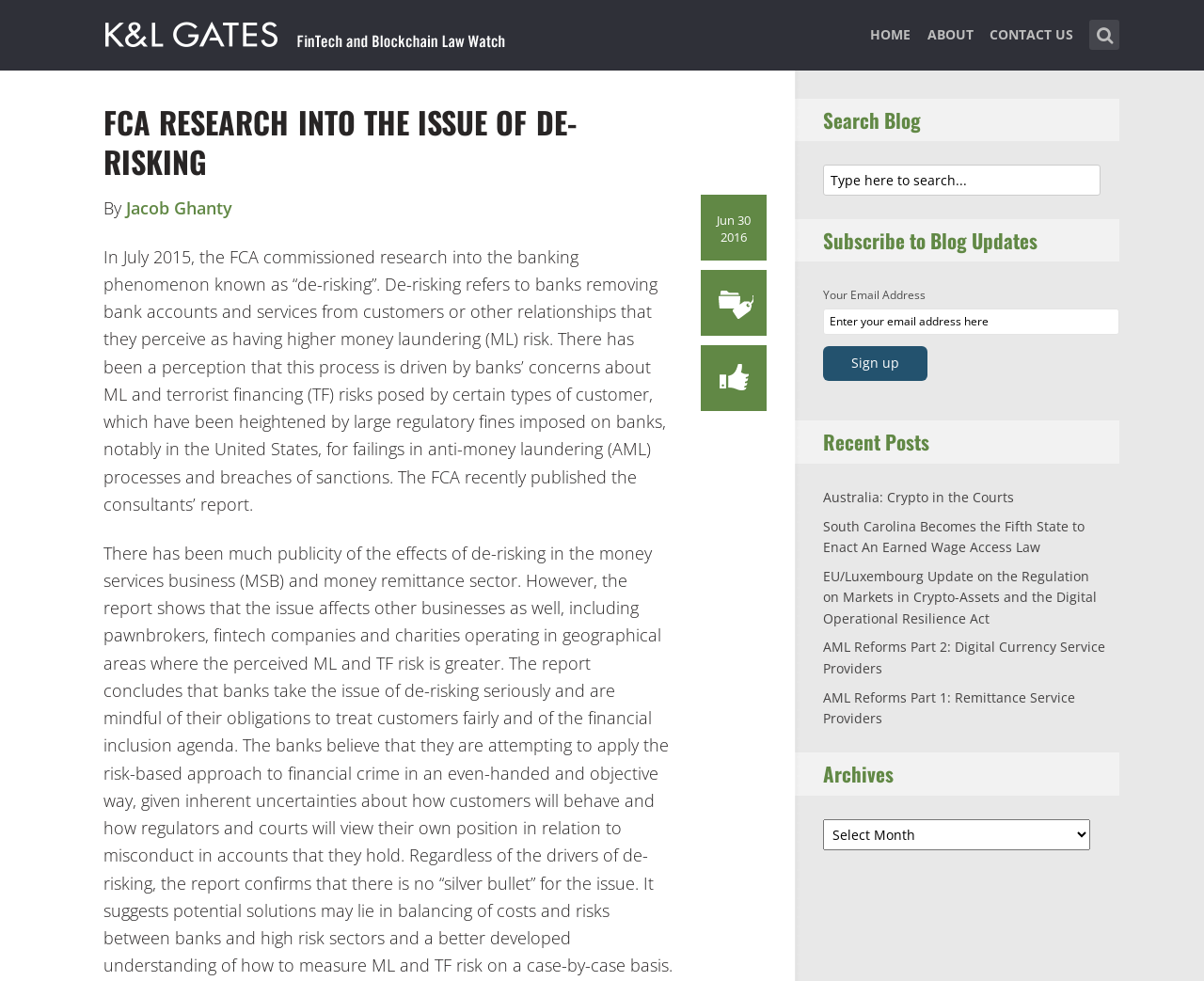Please reply with a single word or brief phrase to the question: 
What is the name of the author of the blog post?

Jacob Ghanty